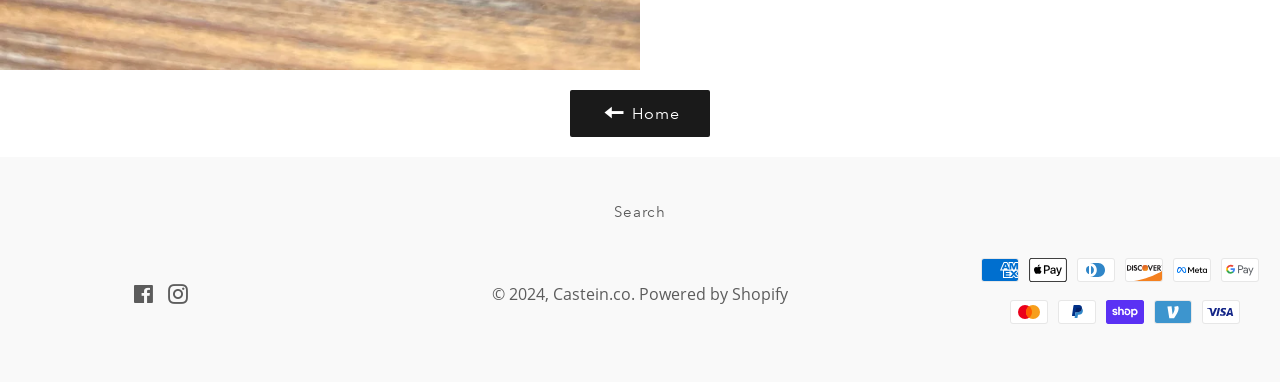What is the company name at the bottom?
Look at the image and answer the question using a single word or phrase.

Castein.co